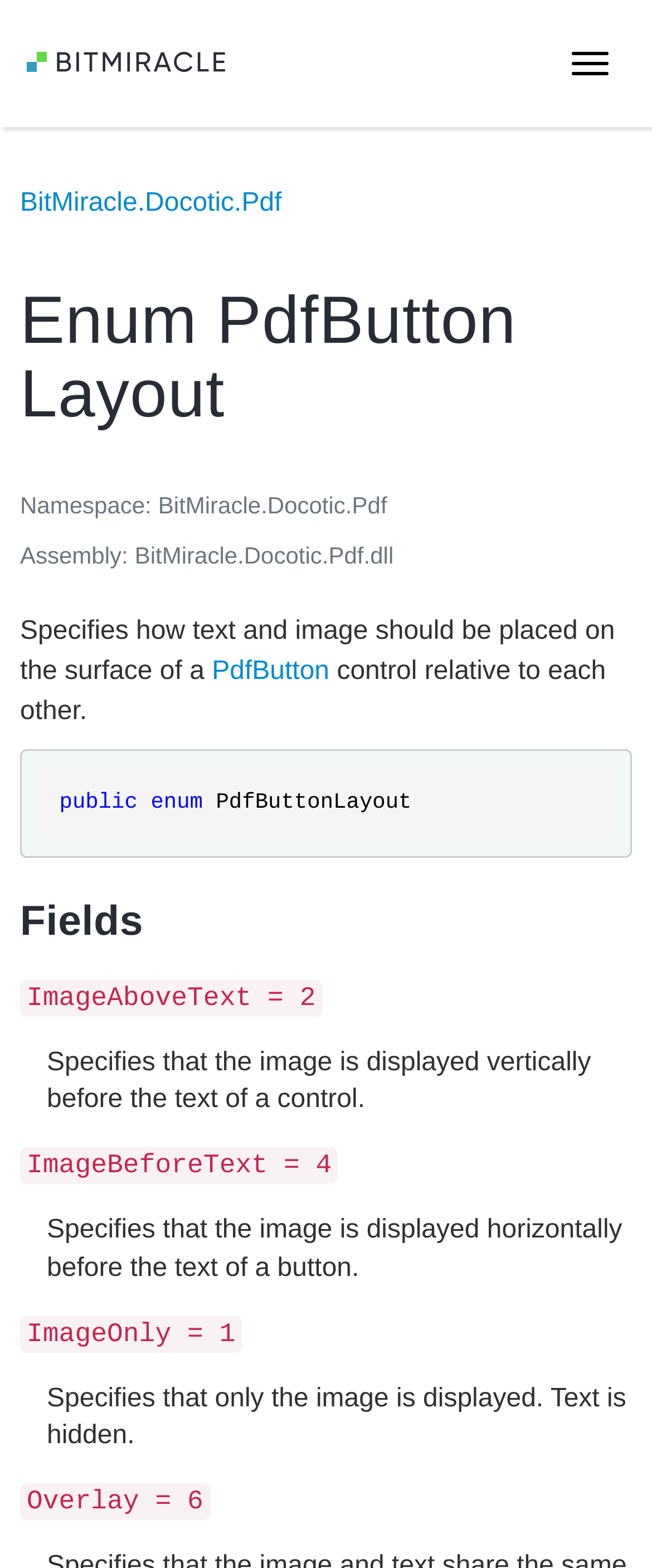What does the 'ImageOnly' field specify?
Refer to the image and give a detailed answer to the query.

I found the answer by looking at the description list detail corresponding to the 'ImageOnly' field, which says 'Specifies that only the image is displayed. Text is hidden'.